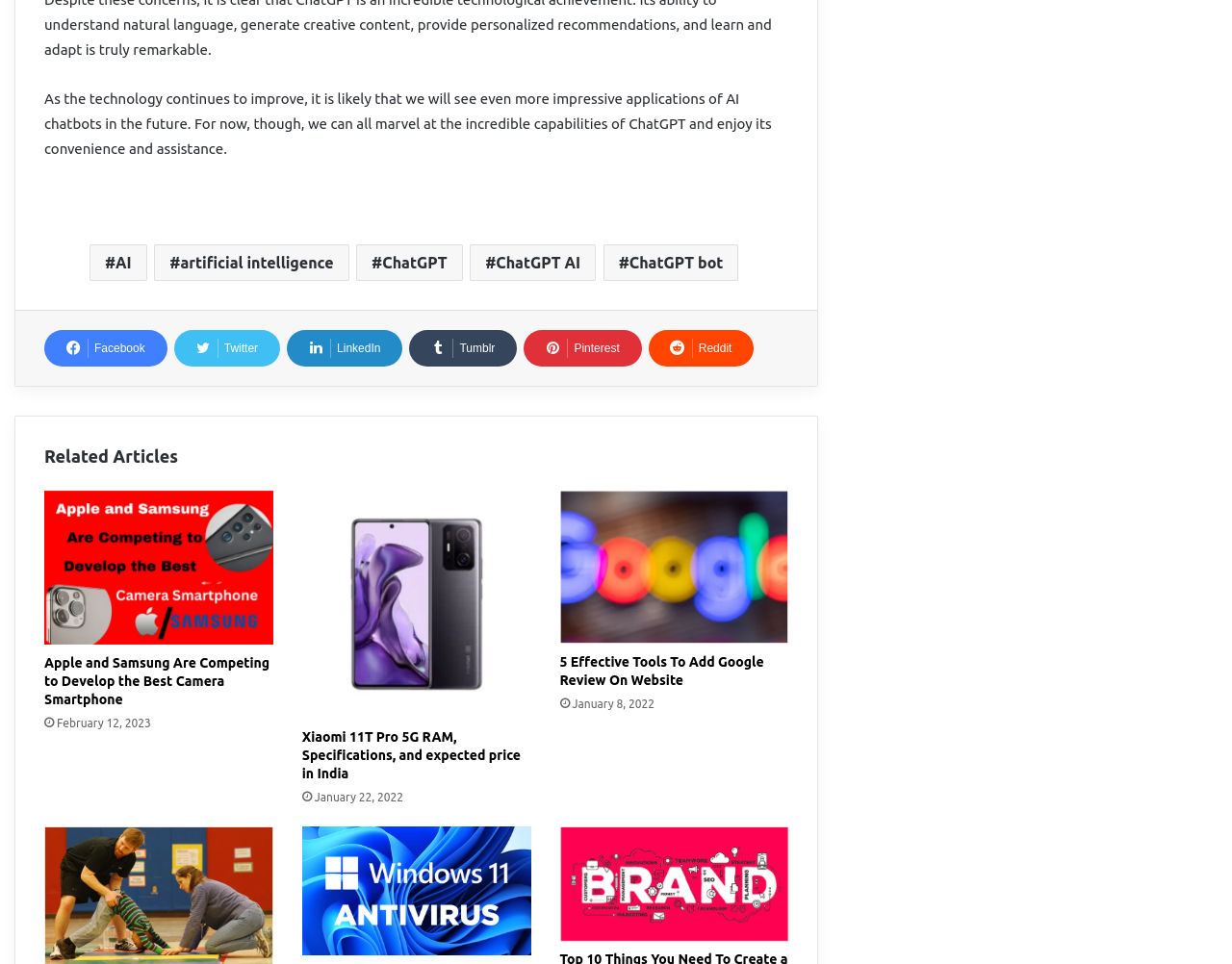Please give a one-word or short phrase response to the following question: 
How many social media links are there?

6